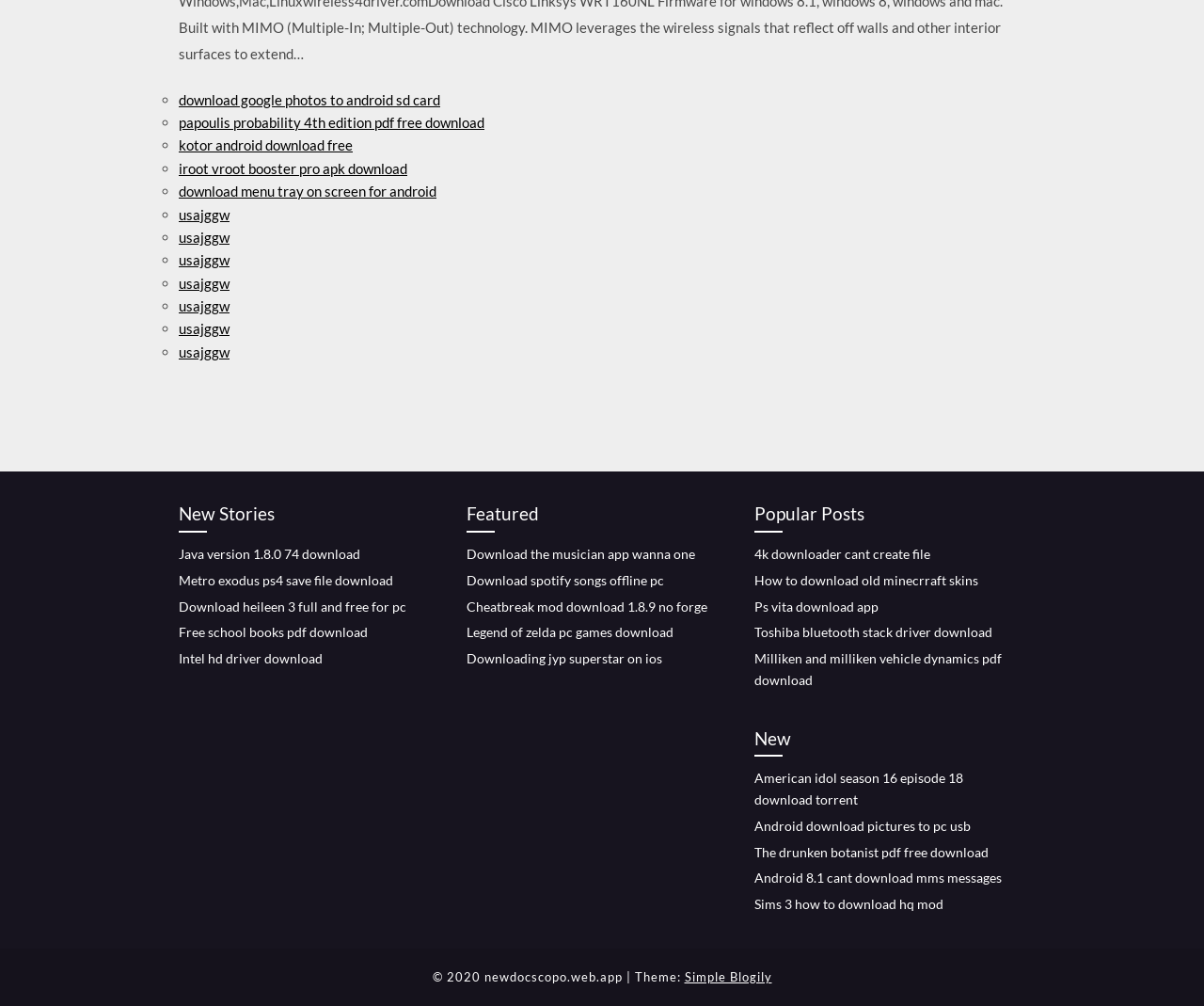Please find the bounding box coordinates of the element that you should click to achieve the following instruction: "go to featured". The coordinates should be presented as four float numbers between 0 and 1: [left, top, right, bottom].

[0.388, 0.497, 0.598, 0.529]